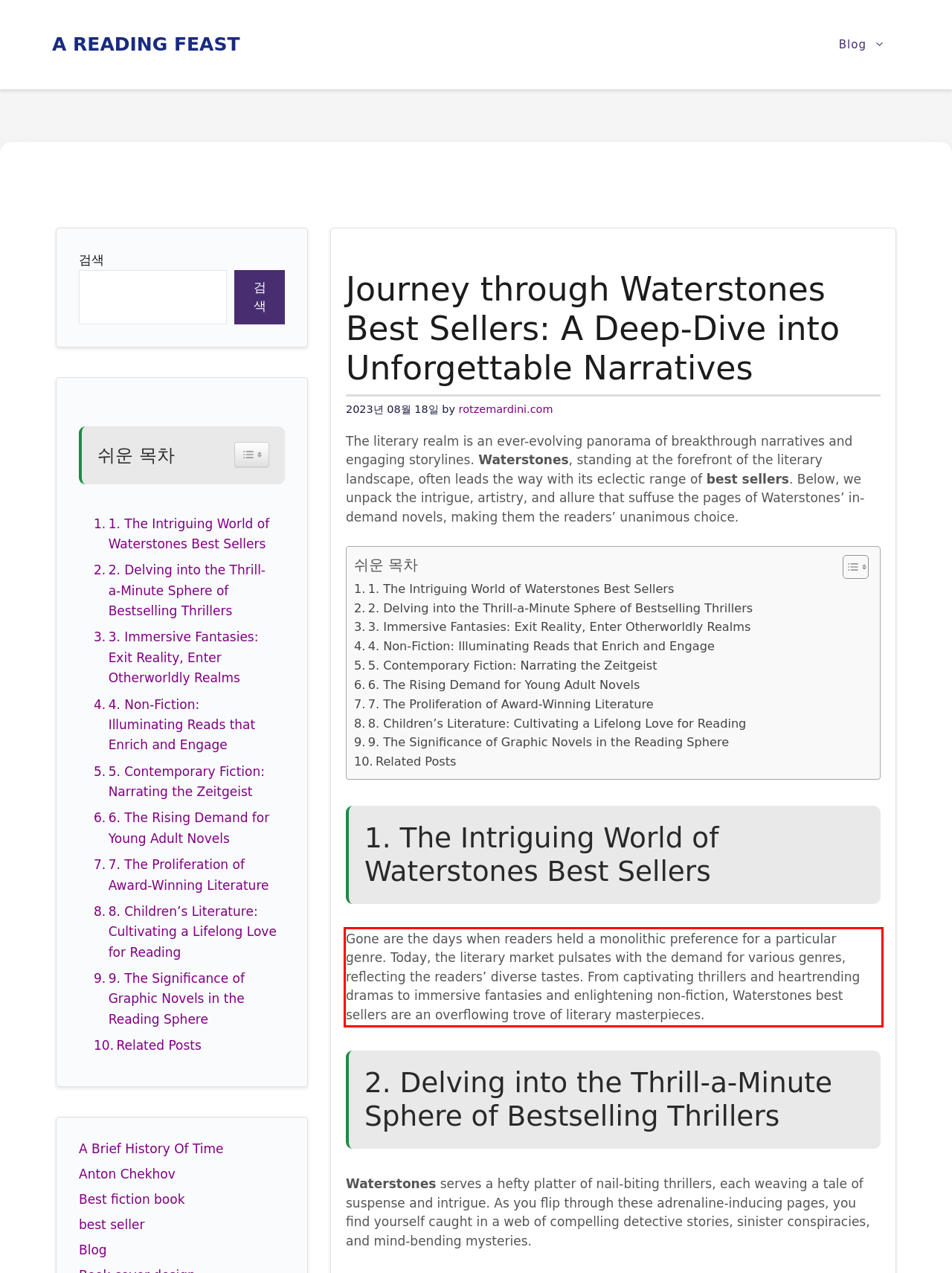Given a webpage screenshot with a red bounding box, perform OCR to read and deliver the text enclosed by the red bounding box.

Gone are the days when readers held a monolithic preference for a particular genre. Today, the literary market pulsates with the demand for various genres, reflecting the readers’ diverse tastes. From captivating thrillers and heartrending dramas to immersive fantasies and enlightening non-fiction, Waterstones best sellers are an overflowing trove of literary masterpieces.